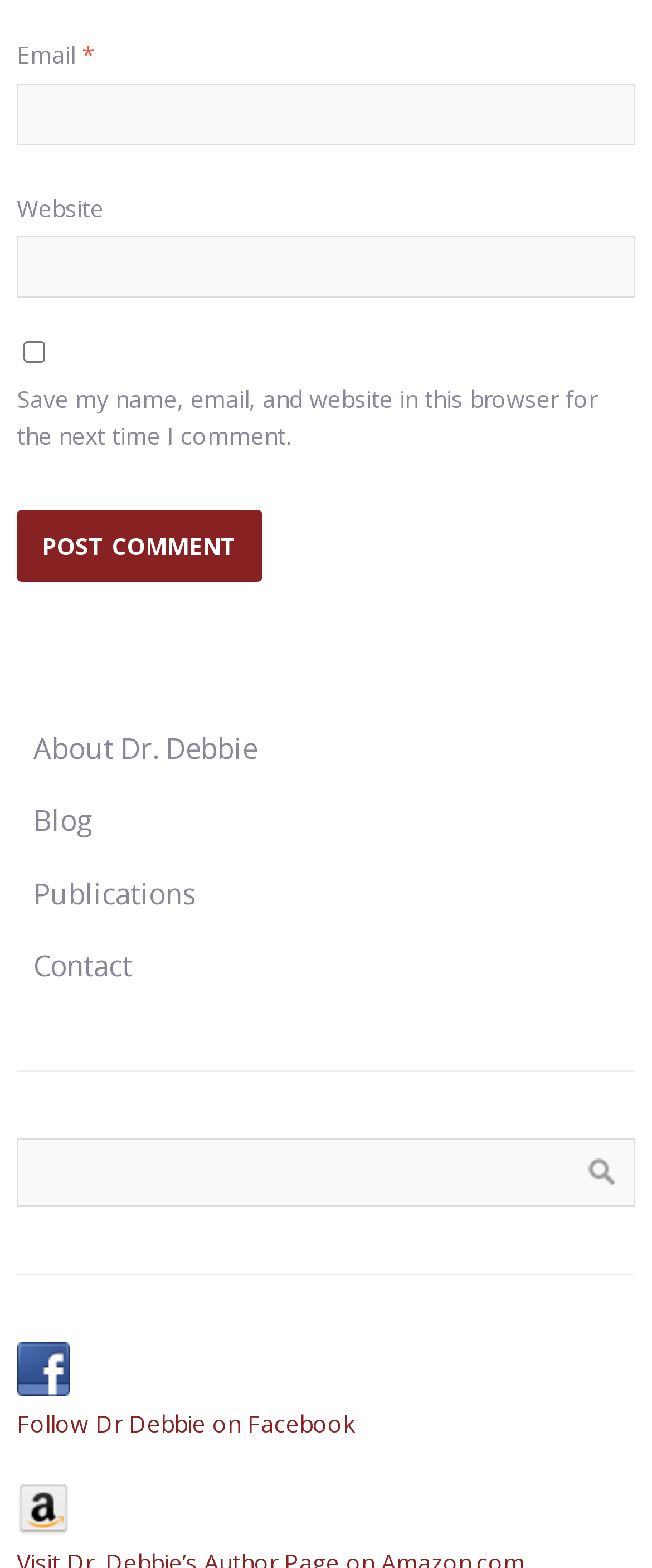What is the function of the button with the text 'Post Comment'?
Using the image as a reference, answer the question in detail.

The button with the text 'Post Comment' is located below the textboxes and checkbox, and its purpose is likely to submit the user's comment to the website.